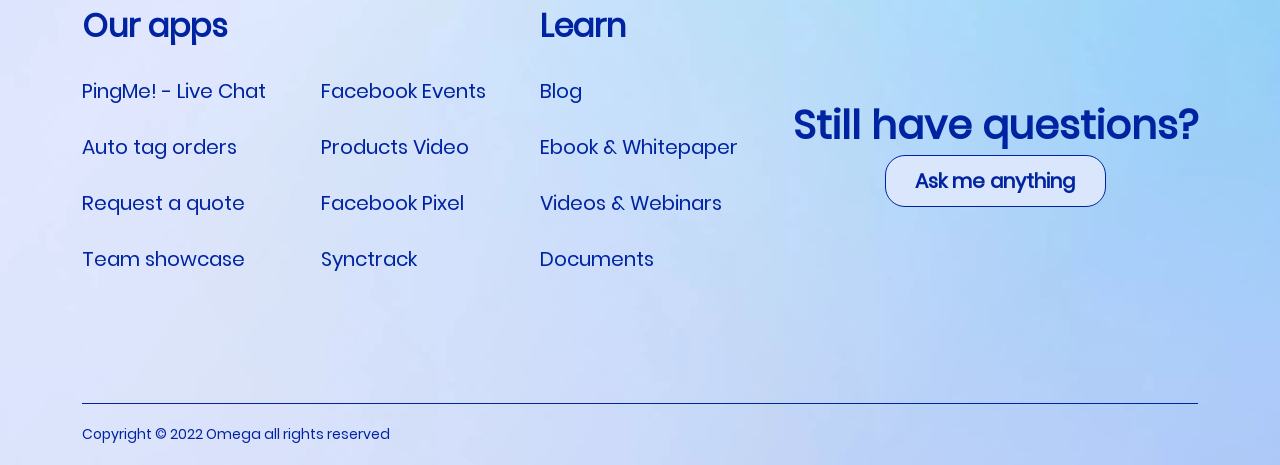Respond with a single word or phrase:
How many images are there at the bottom of the webpage?

3